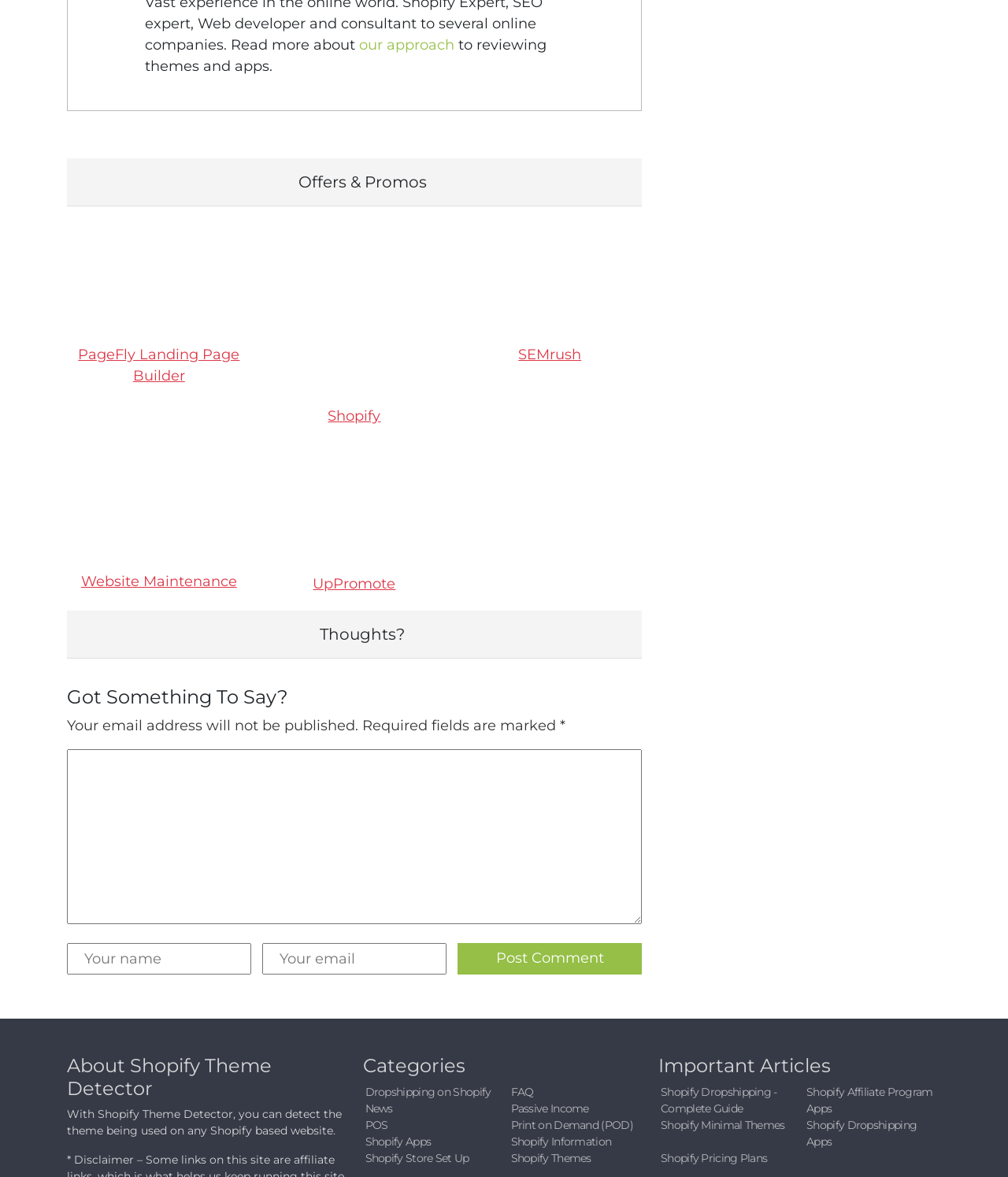How many links are there under 'Categories'?
Please provide a detailed and thorough answer to the question.

Under the 'Categories' section, there are 7 links: 'Dropshipping on Shopify', 'FAQ', 'News', 'Passive Income', 'POS', 'Print on Demand (POD)', and 'Shopify Apps'.